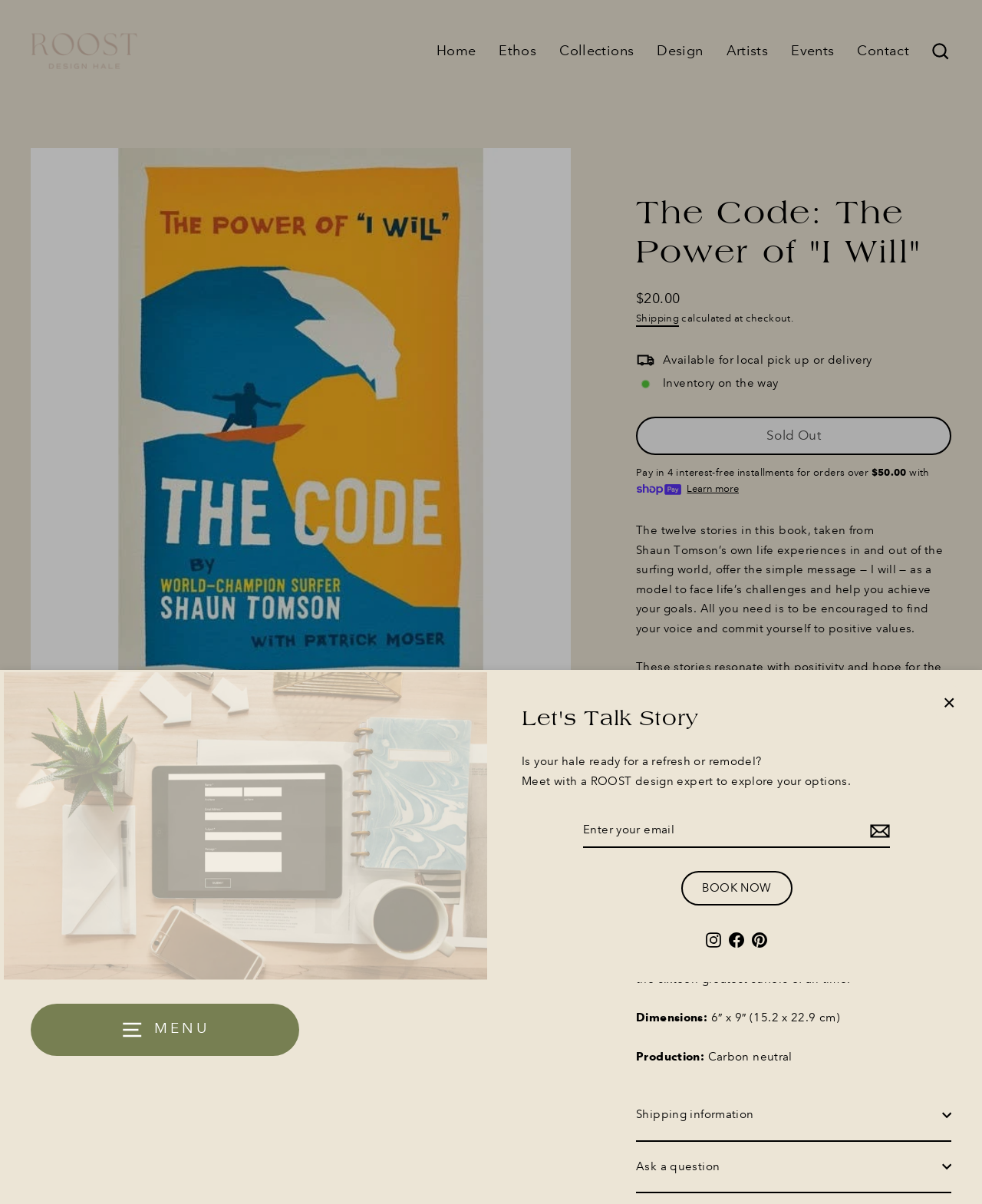What is the size of the book?
Answer with a single word or phrase, using the screenshot for reference.

6″ x 9″ (15.2 x 22.9 cm)